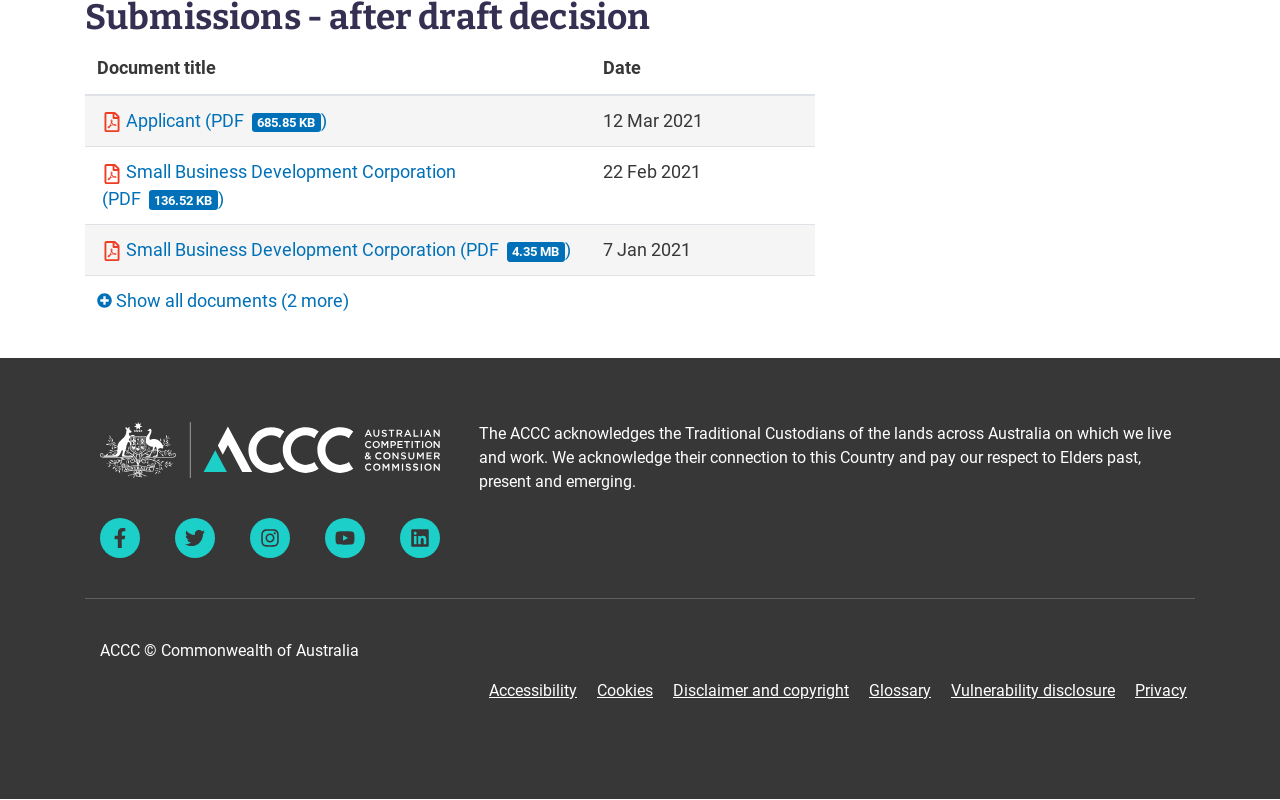What is the title of the first document?
Look at the screenshot and give a one-word or phrase answer.

Applicant